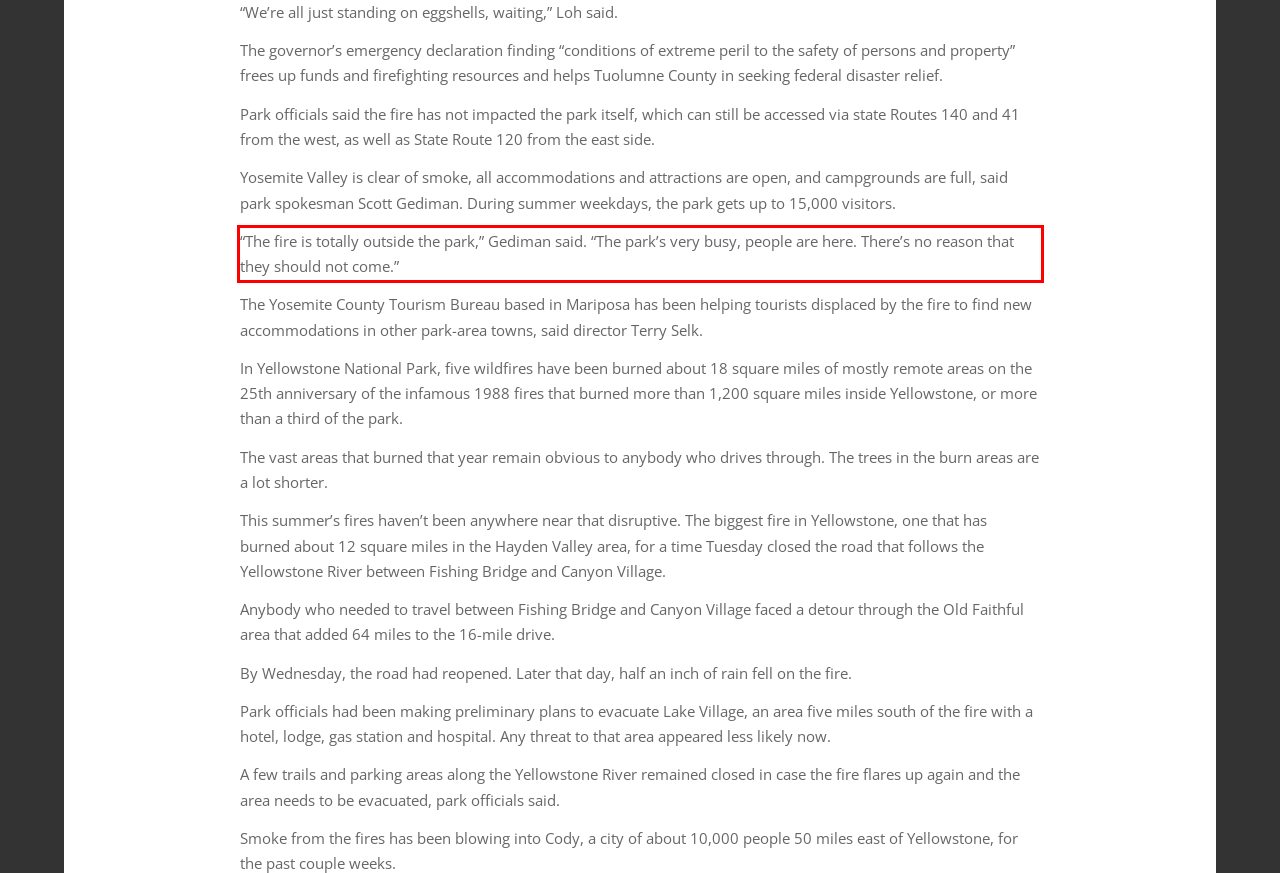Your task is to recognize and extract the text content from the UI element enclosed in the red bounding box on the webpage screenshot.

“The fire is totally outside the park,” Gediman said. “The park’s very busy, people are here. There’s no reason that they should not come.”